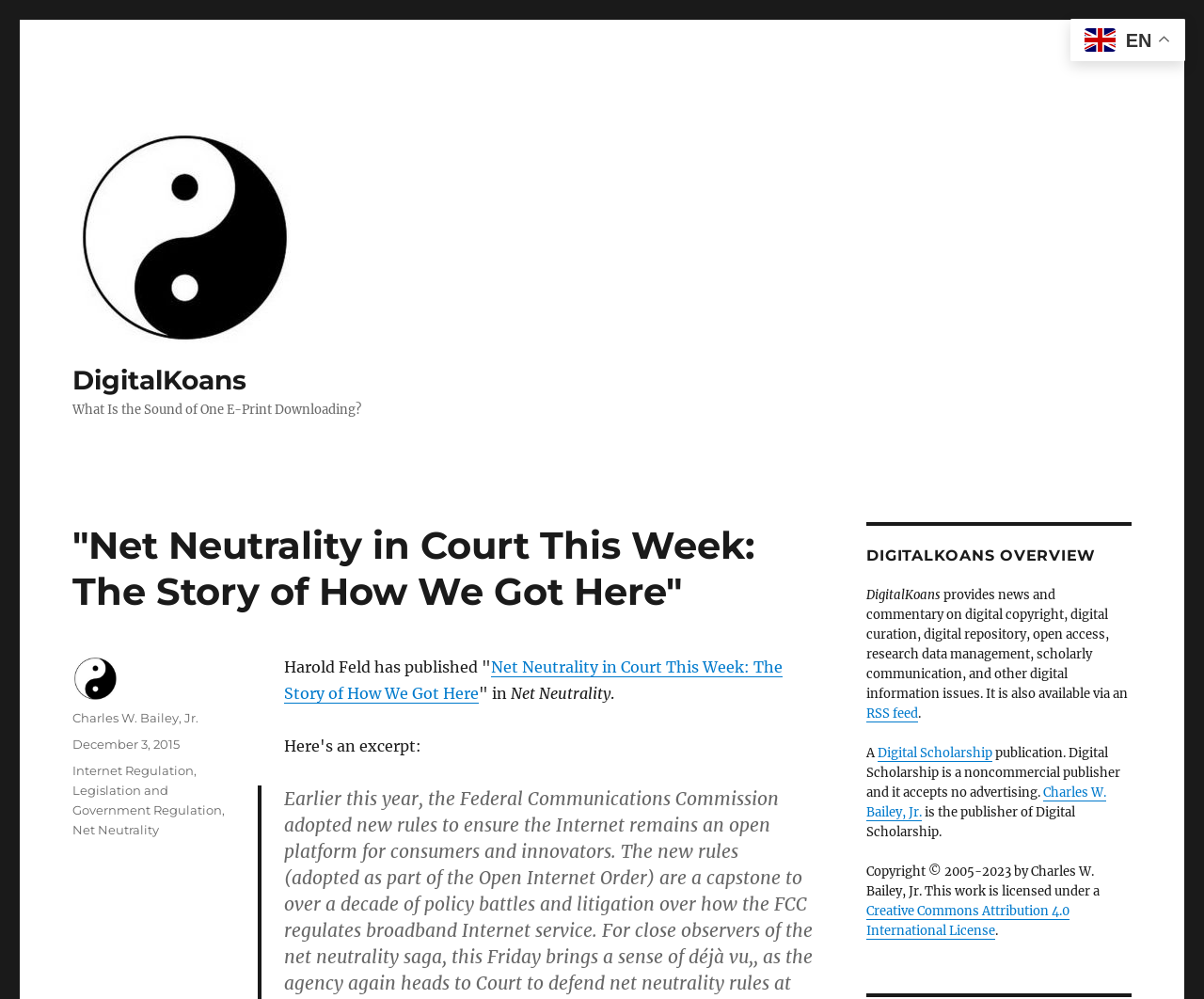Provide a thorough description of the webpage's content and layout.

The webpage is about DigitalKoans, a digital information issues website. At the top, there is a logo of DigitalKoans, which is an image, accompanied by a link to the website. Below the logo, there is a heading that reads "What Is the Sound of One E-Print Downloading?" followed by a subheading that announces an article titled "Net Neutrality in Court This Week: The Story of How We Got Here" by Harold Feld.

On the left side of the page, there is a section that displays information about the article, including the author, Charles W. Bailey, Jr., the date of posting, December 3, 2015, and categories such as Internet Regulation, Legislation and Government Regulation, and Net Neutrality.

On the right side of the page, there is a section titled "DIGITALKOANS OVERVIEW" that provides a brief description of DigitalKoans, stating that it provides news and commentary on various digital information issues. This section also includes links to an RSS feed and a publication called Digital Scholarship.

At the bottom of the page, there is a footer section that displays copyright information, stating that the work is licensed under a Creative Commons Attribution 4.0 International License. There is also an image of an avatar photo and a link to the author's name.

In the top-right corner of the page, there is a small image of a flag with the text "EN" next to it, indicating the language of the website.